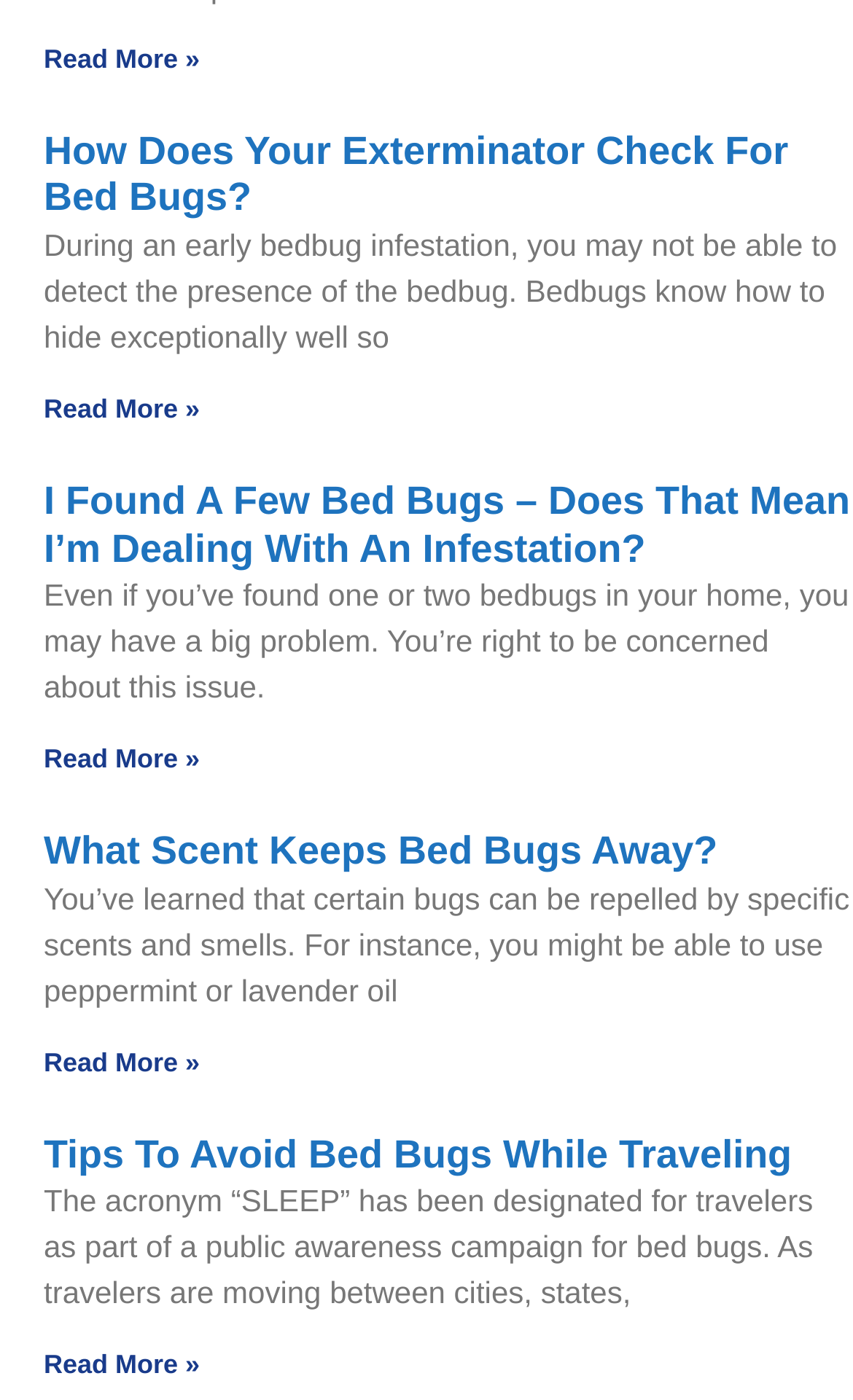Please indicate the bounding box coordinates for the clickable area to complete the following task: "Learn about dealing with an infestation if you found a few bed bugs". The coordinates should be specified as four float numbers between 0 and 1, i.e., [left, top, right, bottom].

[0.051, 0.342, 0.997, 0.407]